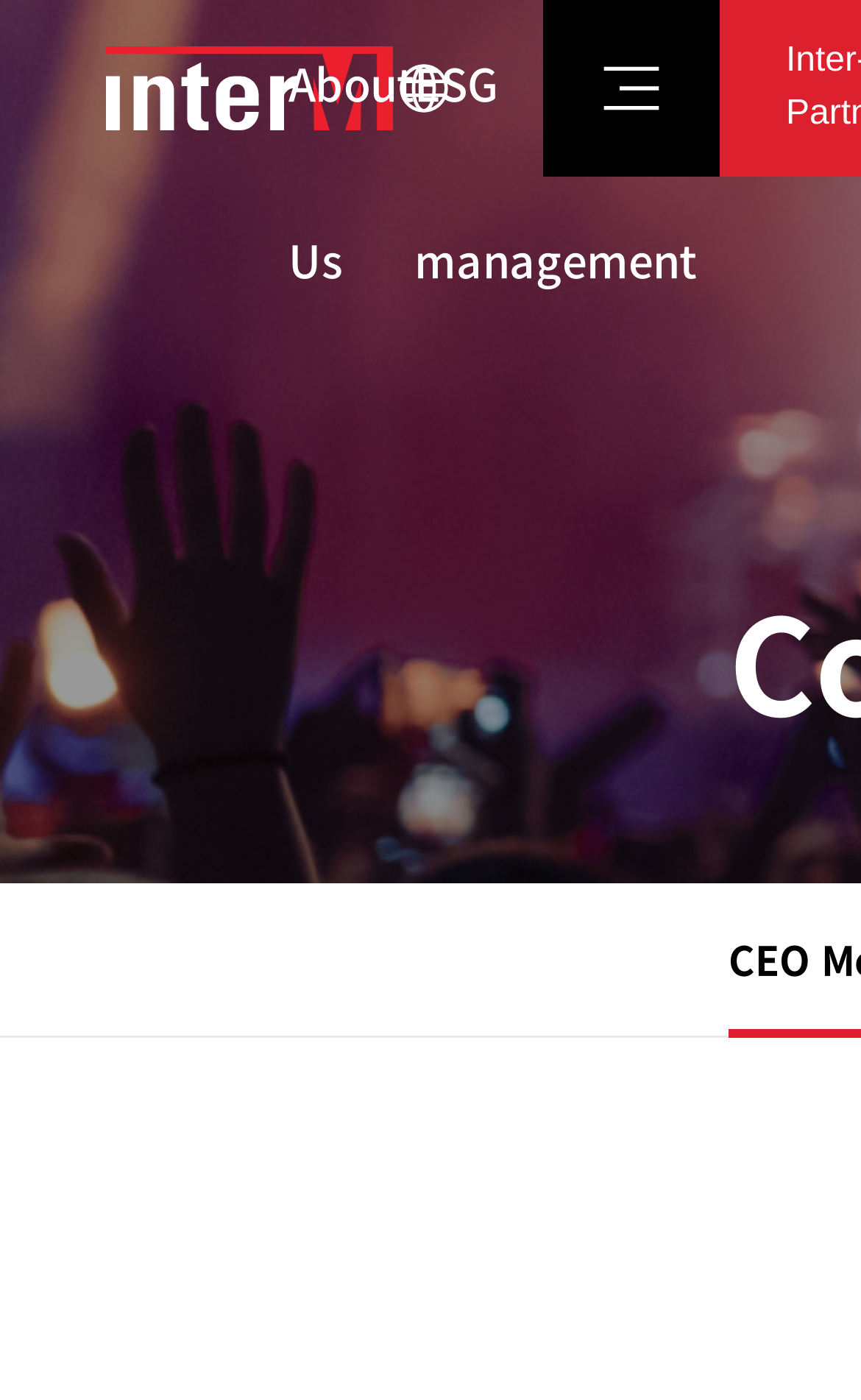Identify the bounding box for the UI element described as: "Consolidated Statutes and Regulations". The coordinates should be four float numbers between 0 and 1, i.e., [left, top, right, bottom].

None